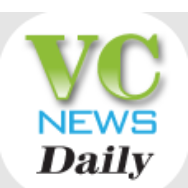What is the color of the word 'NEWS'?
Can you give a detailed and elaborate answer to the question?

The word 'NEWS' appears in a playful blue color, which suggests a modern and dynamic approach to news in the financial sector.